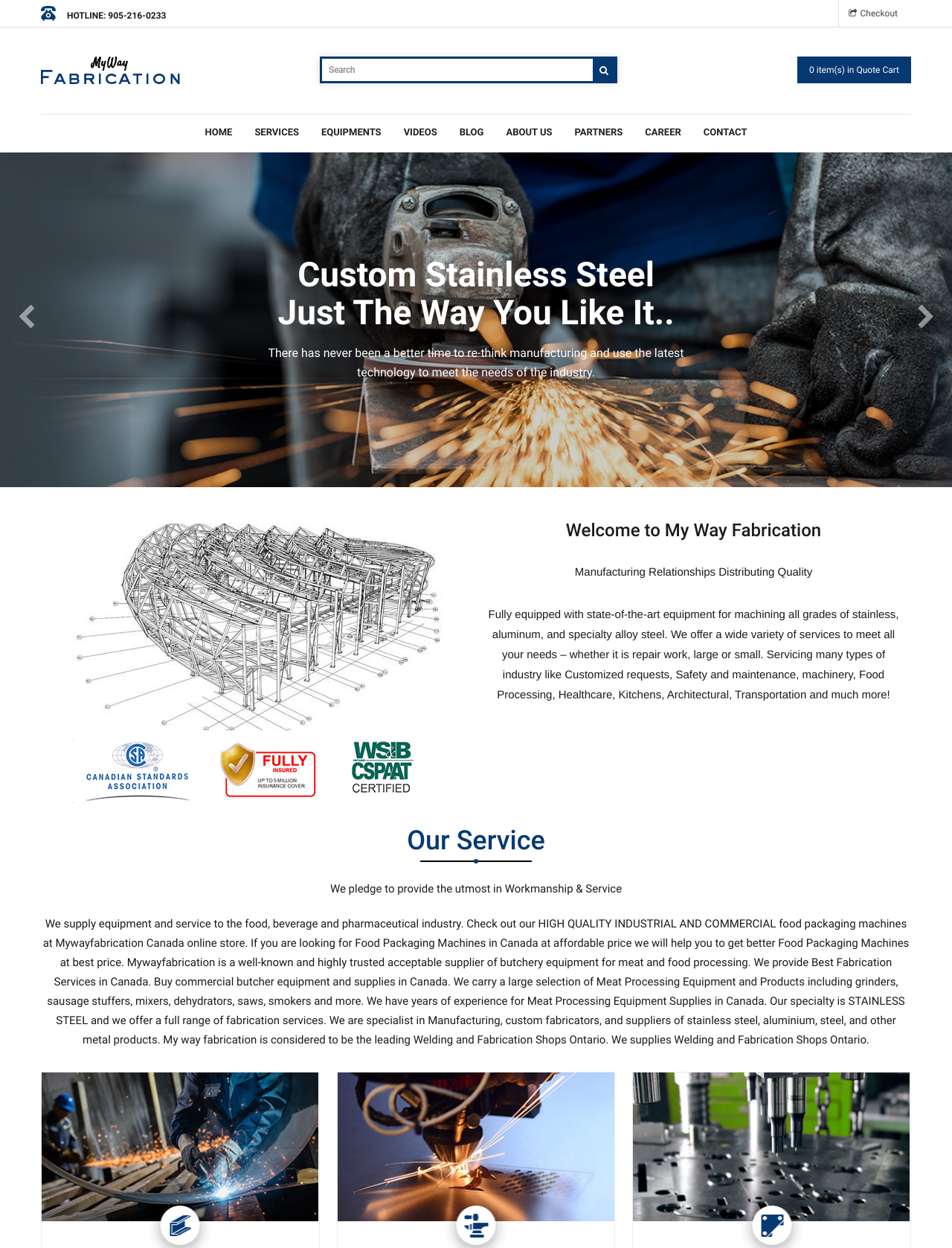Please determine the bounding box coordinates for the UI element described as: "parent_node: Food Equipment".

[0.012, 0.244, 0.043, 0.268]